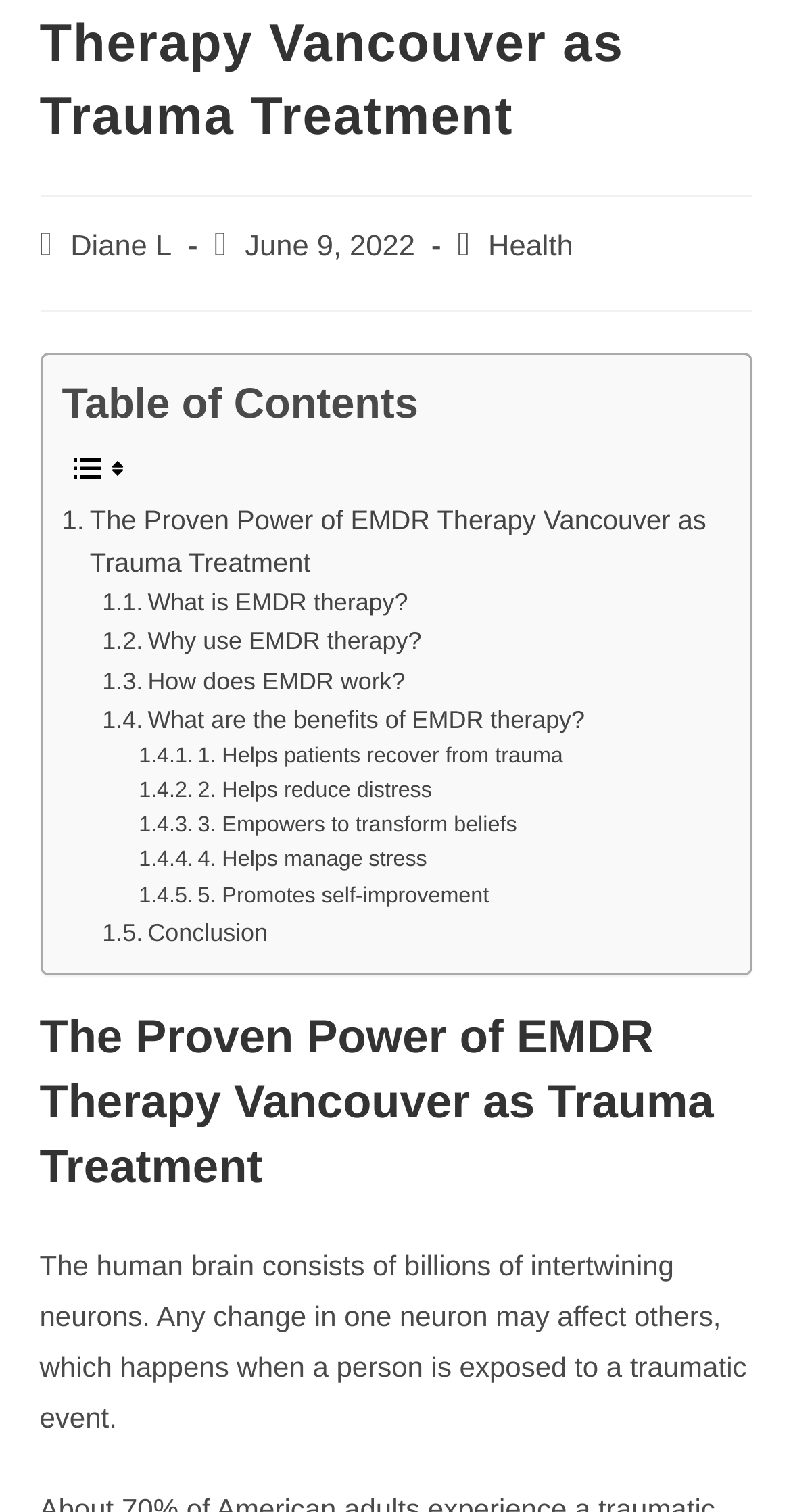Can you specify the bounding box coordinates for the region that should be clicked to fulfill this instruction: "Read the article about the proven power of EMDR therapy".

[0.078, 0.33, 0.896, 0.387]